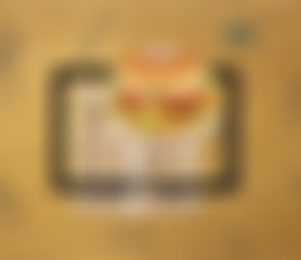What is the purpose of the AR-based menu card?
Using the image, provide a concise answer in one word or a short phrase.

enhance customer engagement